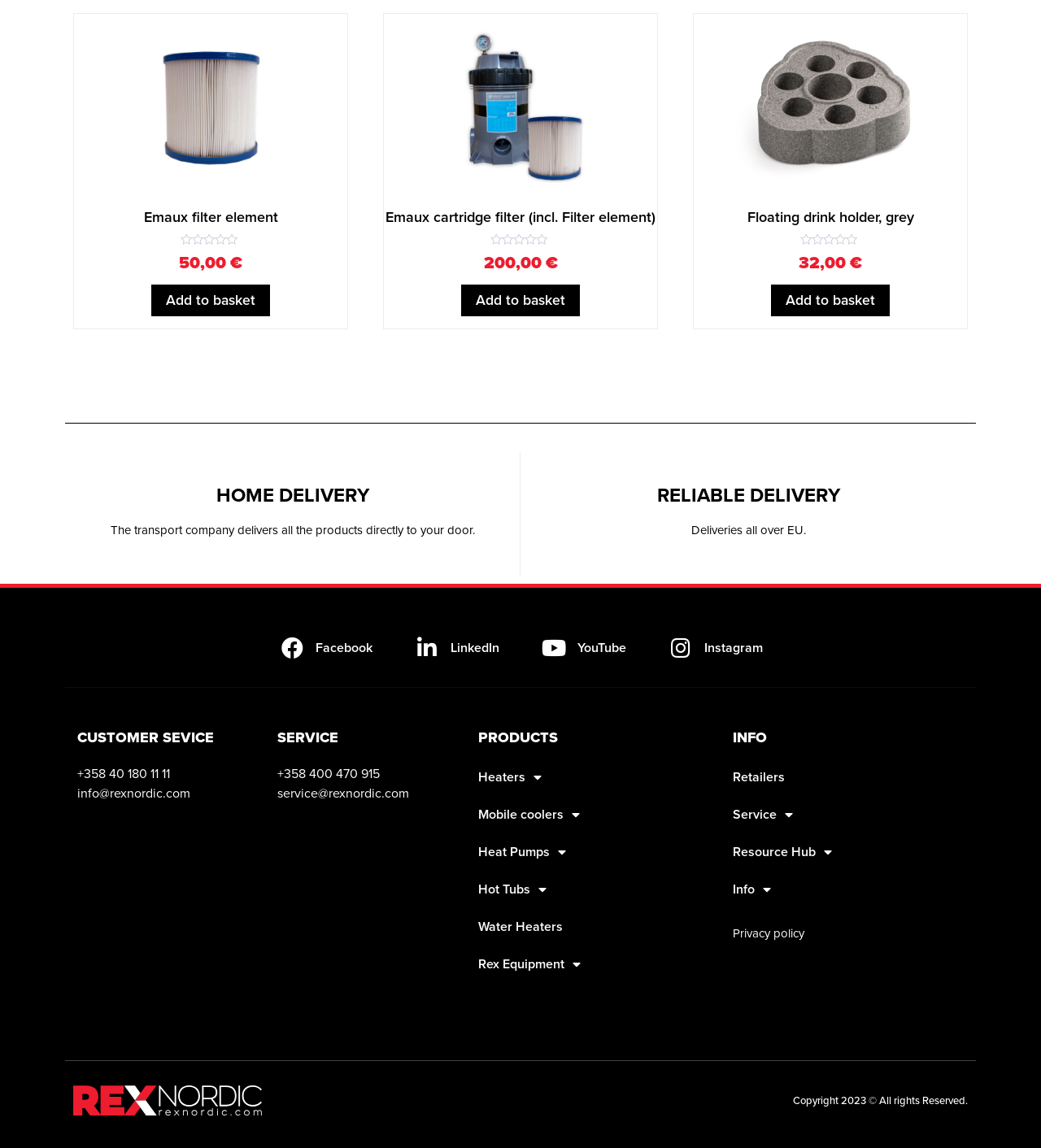Locate the bounding box coordinates of the region to be clicked to comply with the following instruction: "Contact us today". The coordinates must be four float numbers between 0 and 1, in the form [left, top, right, bottom].

None